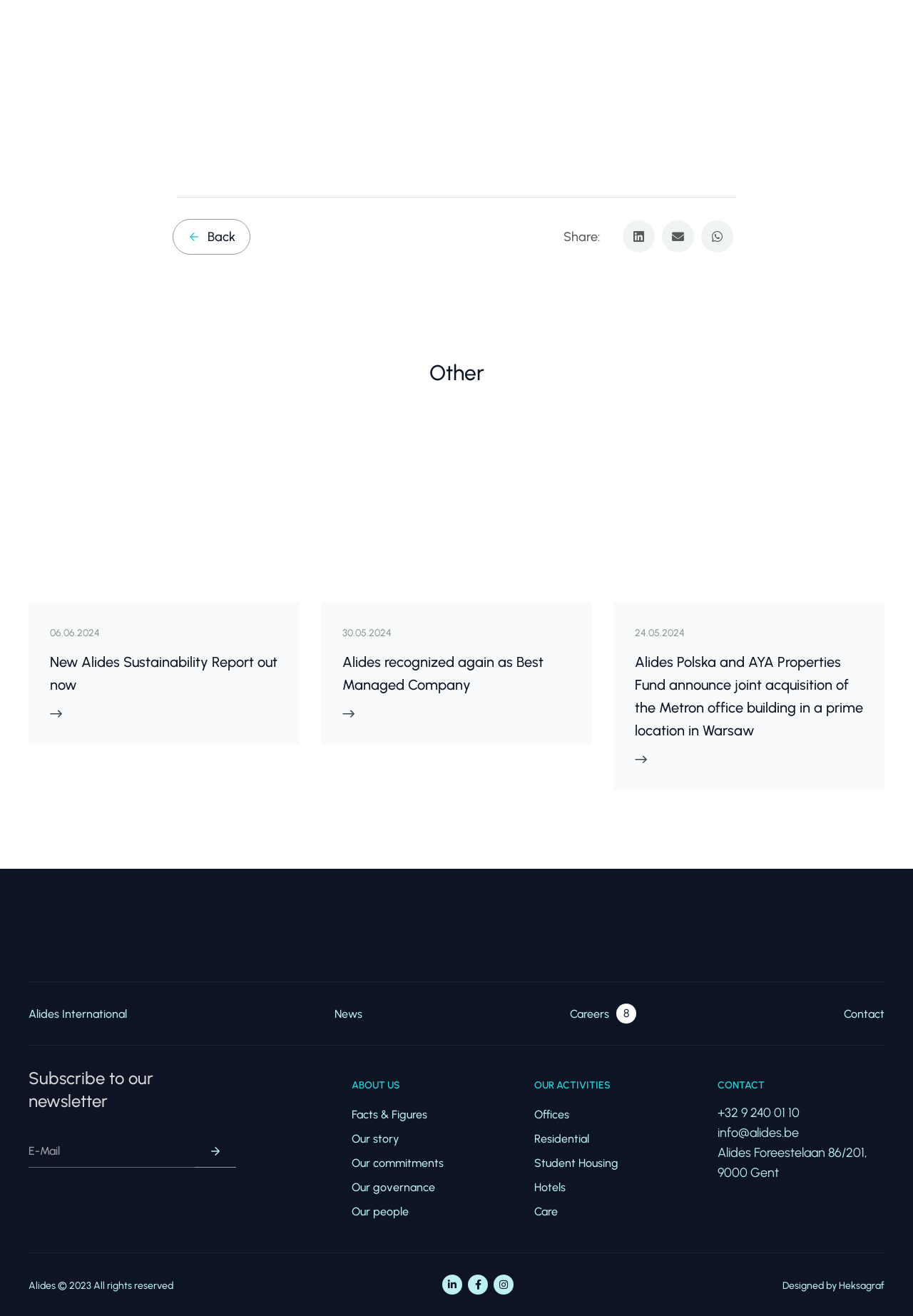What is the text of the first heading?
Please respond to the question thoroughly and include all relevant details.

The first heading is located at the top of the webpage, with a bounding box coordinate of [0.617, 0.172, 0.657, 0.187]. The text of this heading is 'Share:'.